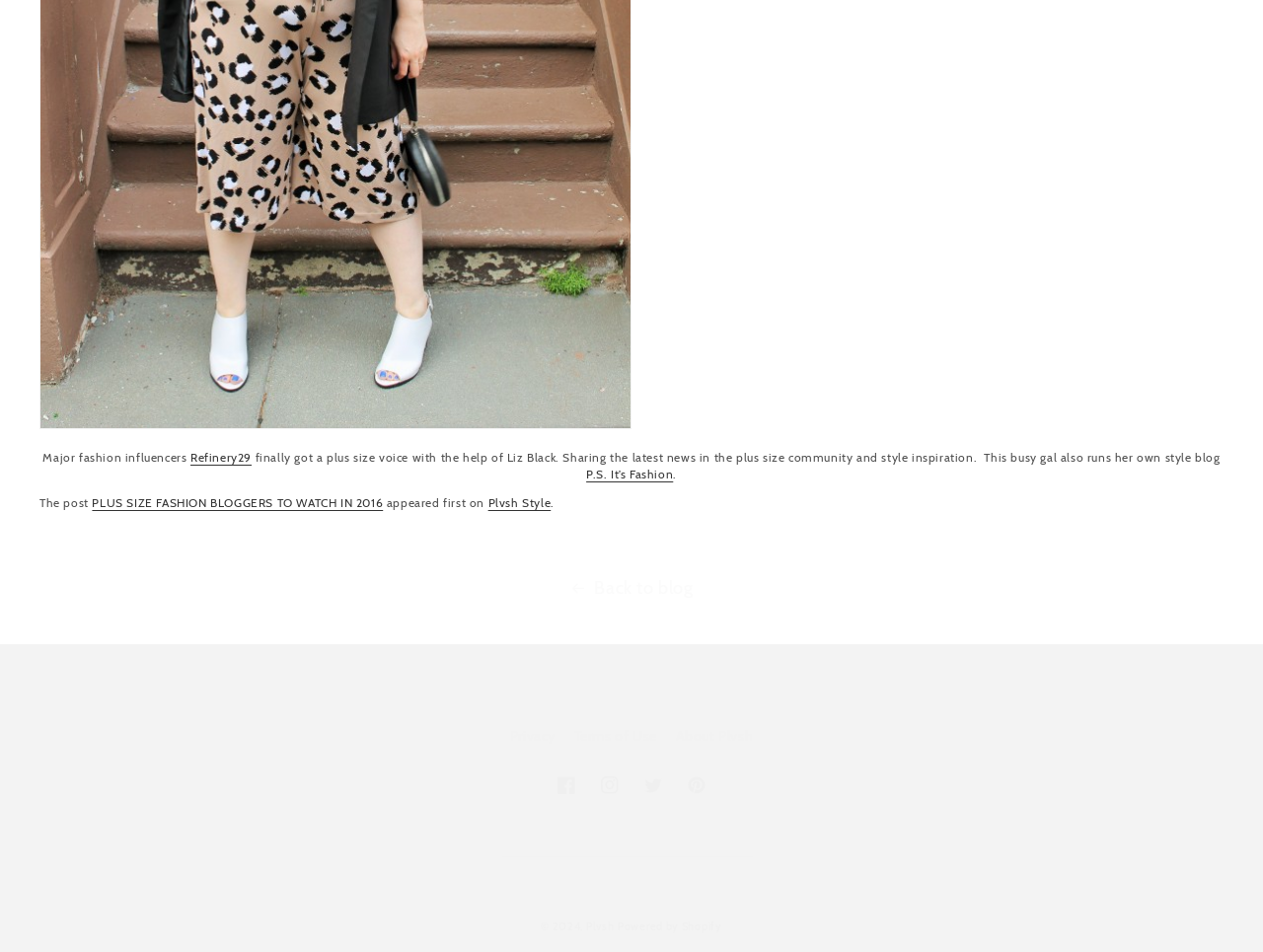What is the copyright year mentioned?
Using the image, answer in one word or phrase.

2024